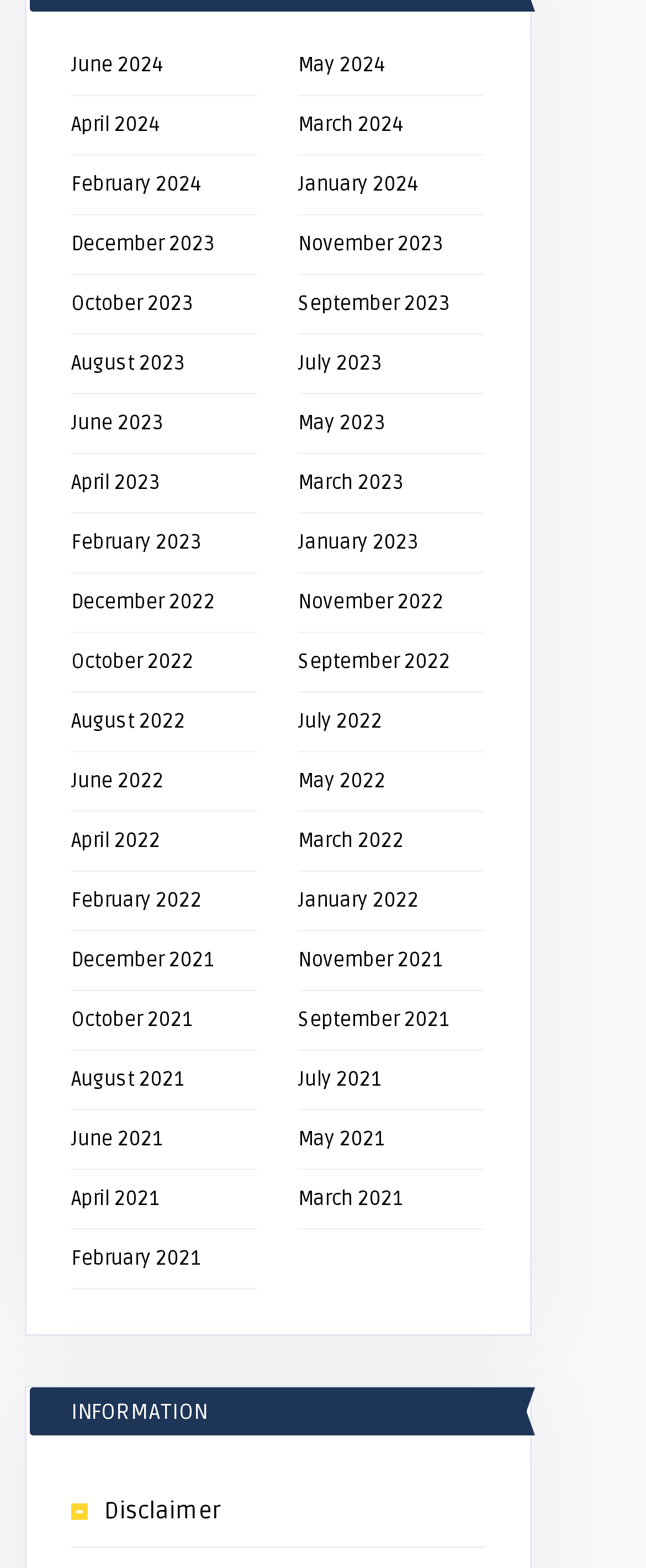Please specify the bounding box coordinates of the clickable region to carry out the following instruction: "View June 2024". The coordinates should be four float numbers between 0 and 1, in the format [left, top, right, bottom].

[0.11, 0.034, 0.251, 0.05]